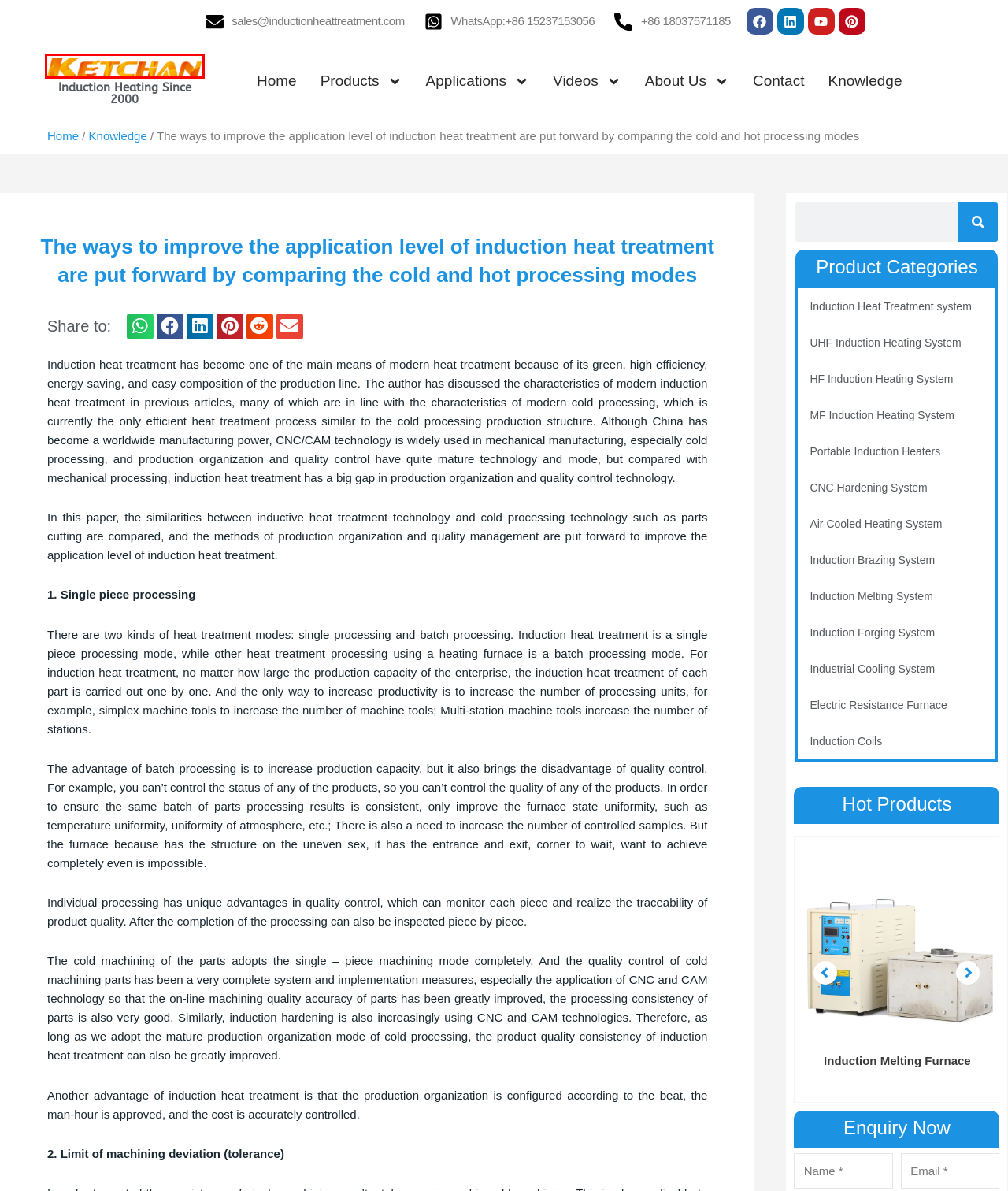Examine the screenshot of the webpage, noting the red bounding box around a UI element. Pick the webpage description that best matches the new page after the element in the red bounding box is clicked. Here are the candidates:
A. HF Induction Heating System - KETCHAN Induction
B. CNC Hardening System - KETCHAN Induction
C. MF Induction Heating System - KETCHAN Induction
D. Industrial Cooling System - KETCHAN Induction
E. CNC Hardening Machine Tool - KETCHAN Induction
F. Induction Forging System - KETCHAN Induction
G. Induction heating knowledge
H. KETCHAN Induction - The Leading Induction Heating Machine Manufacturer

H